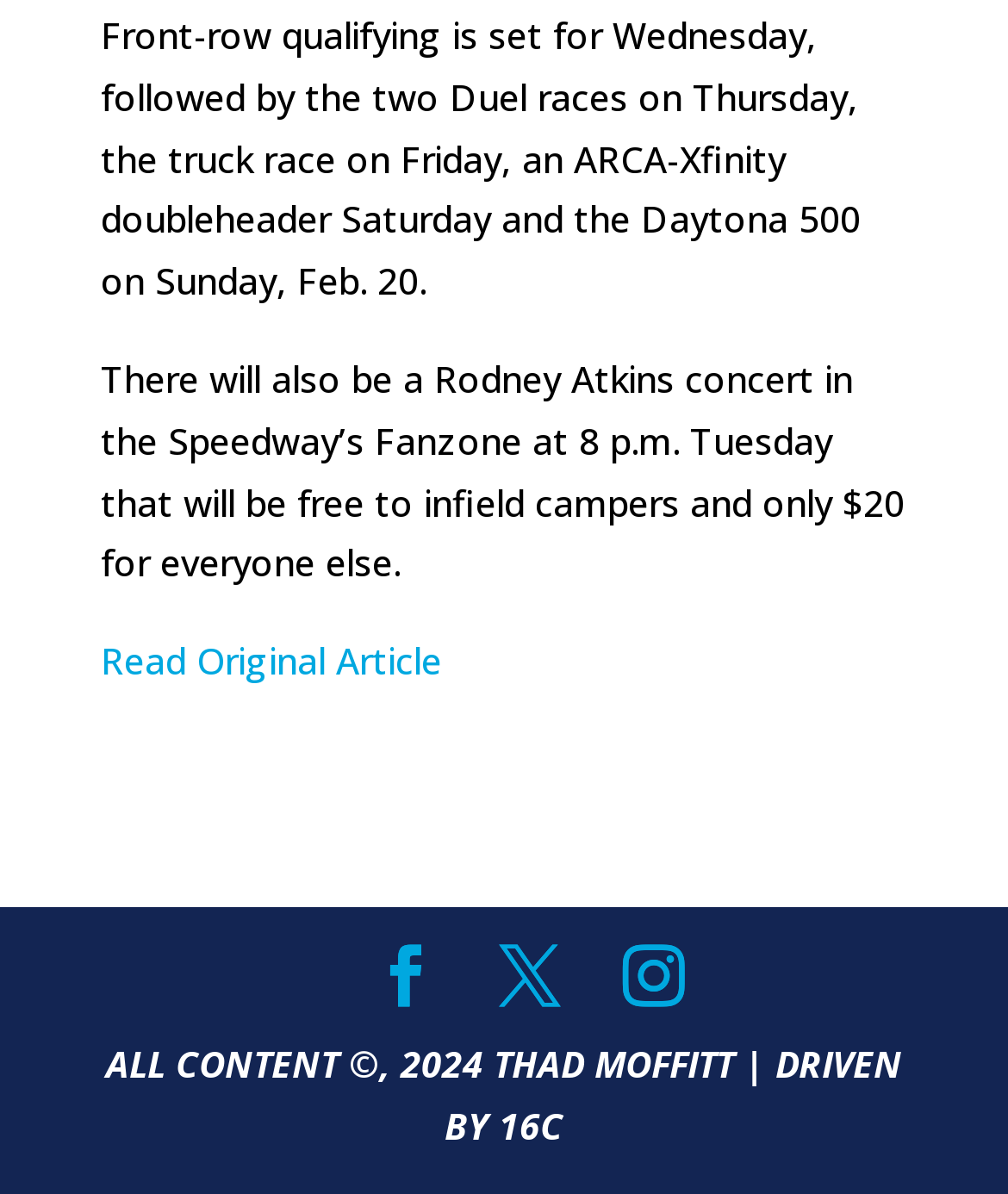How much does the Rodney Atkins concert cost for non-infield campers?
Give a thorough and detailed response to the question.

The cost of the Rodney Atkins concert for non-infield campers can be found in the second StaticText element, which mentions 'only $20 for everyone else'.